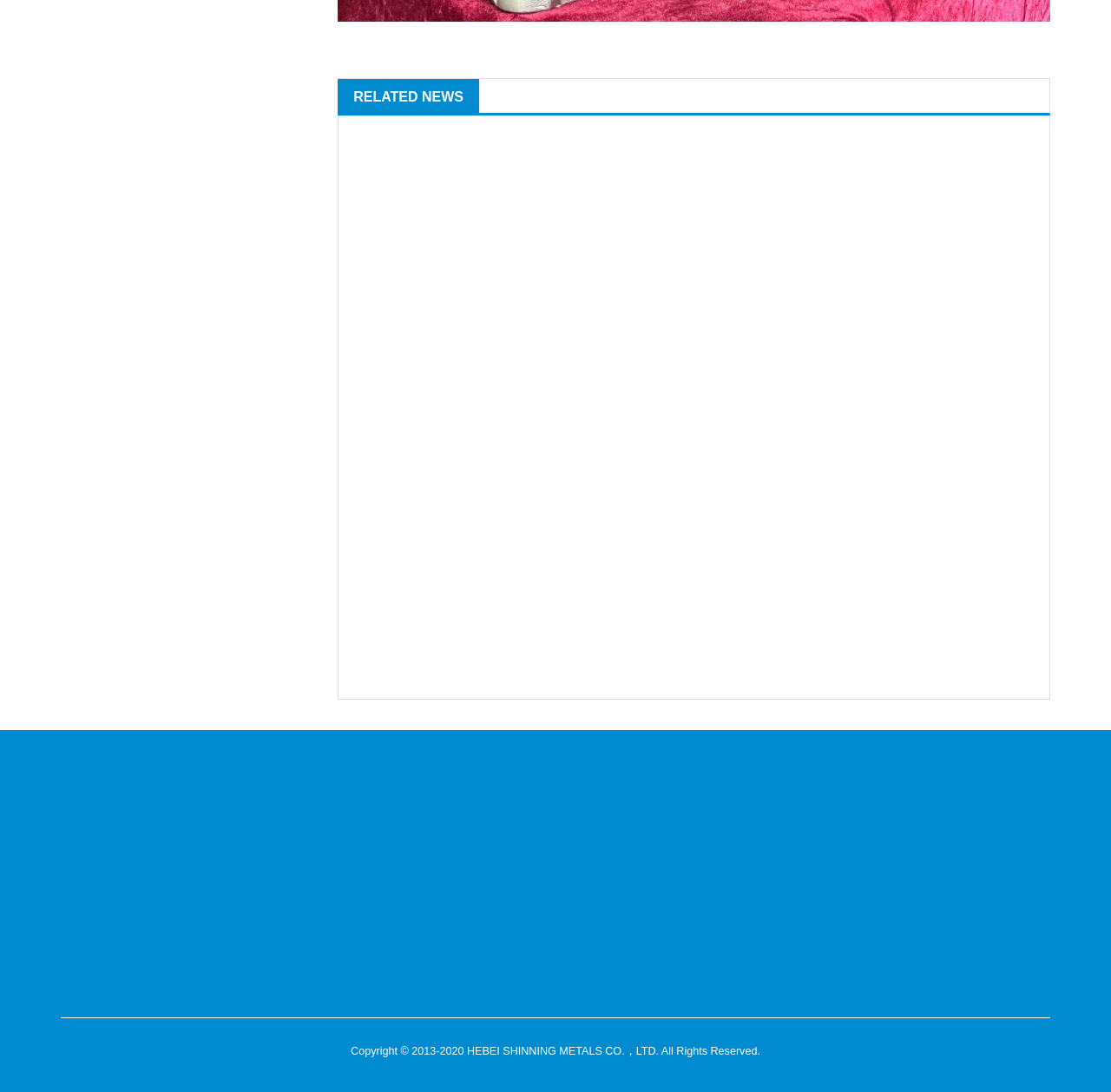Provide a single word or phrase to answer the given question: 
What is the topic of the 'RELATED NEWS' section?

Heat treatment